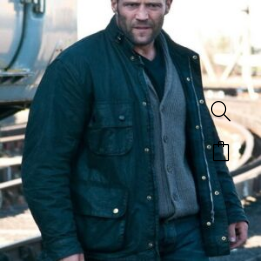Give a thorough explanation of the image.

The image showcases Jason Statham, a prominent actor known for his roles in action films, wearing a rugged, dark green leather jacket. The jacket features a stylish design with a lapel collar and multiple flap pockets, embodying a classic yet contemporary aesthetic. Set against an industrial backdrop, he exudes a strong and confident demeanor, characteristic of his on-screen persona. The attire is reminiscent of his role in the film "Blitz," where his character's toughness and resilience are highlighted. This particular jacket, reminiscent of his character's wardrobe, is available for purchase, appealing to fans and fashion enthusiasts alike who wish to channel that bold style.